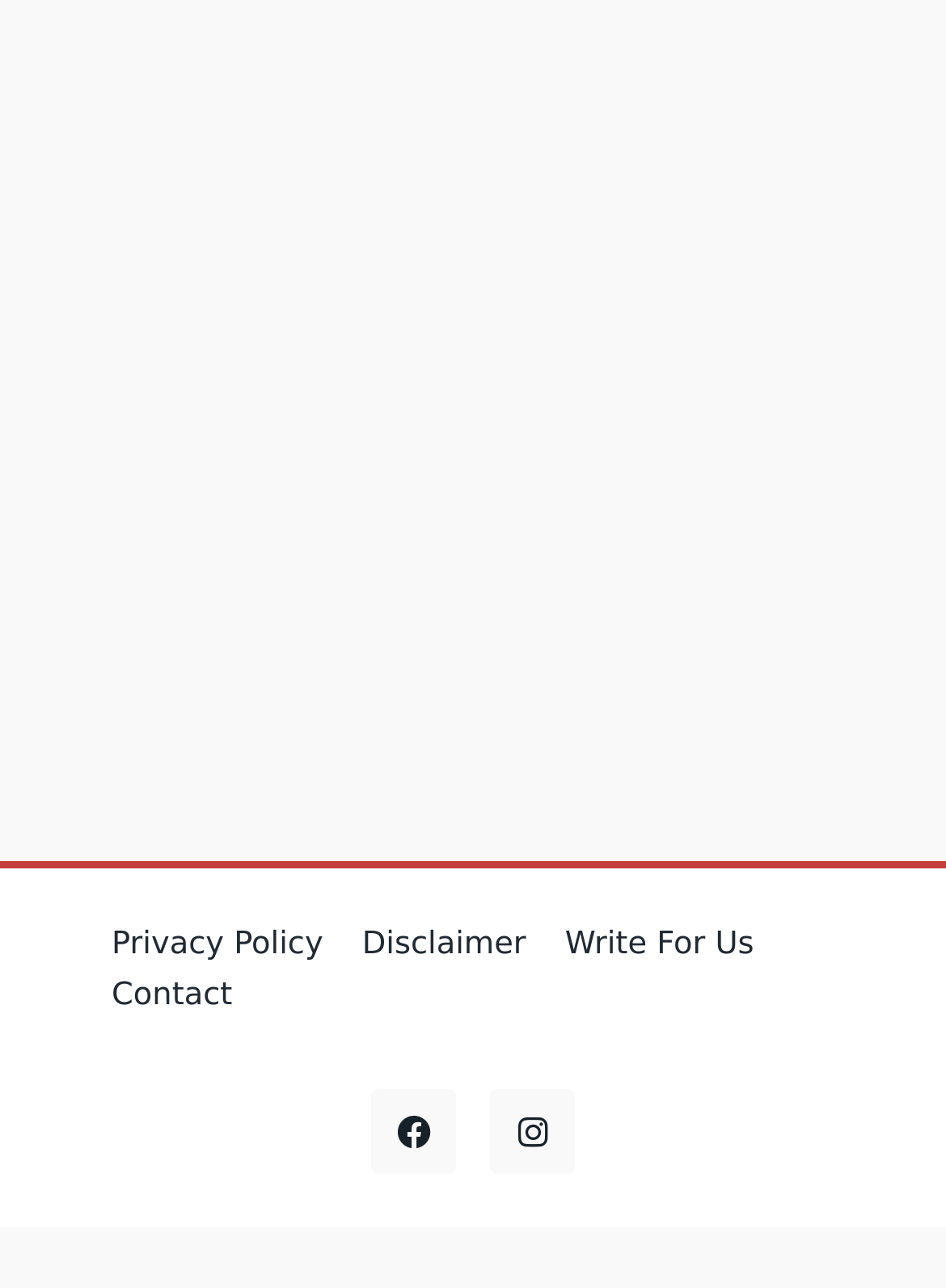Please locate the bounding box coordinates of the region I need to click to follow this instruction: "Go to the 'June 2024' page".

[0.106, 0.506, 0.287, 0.536]